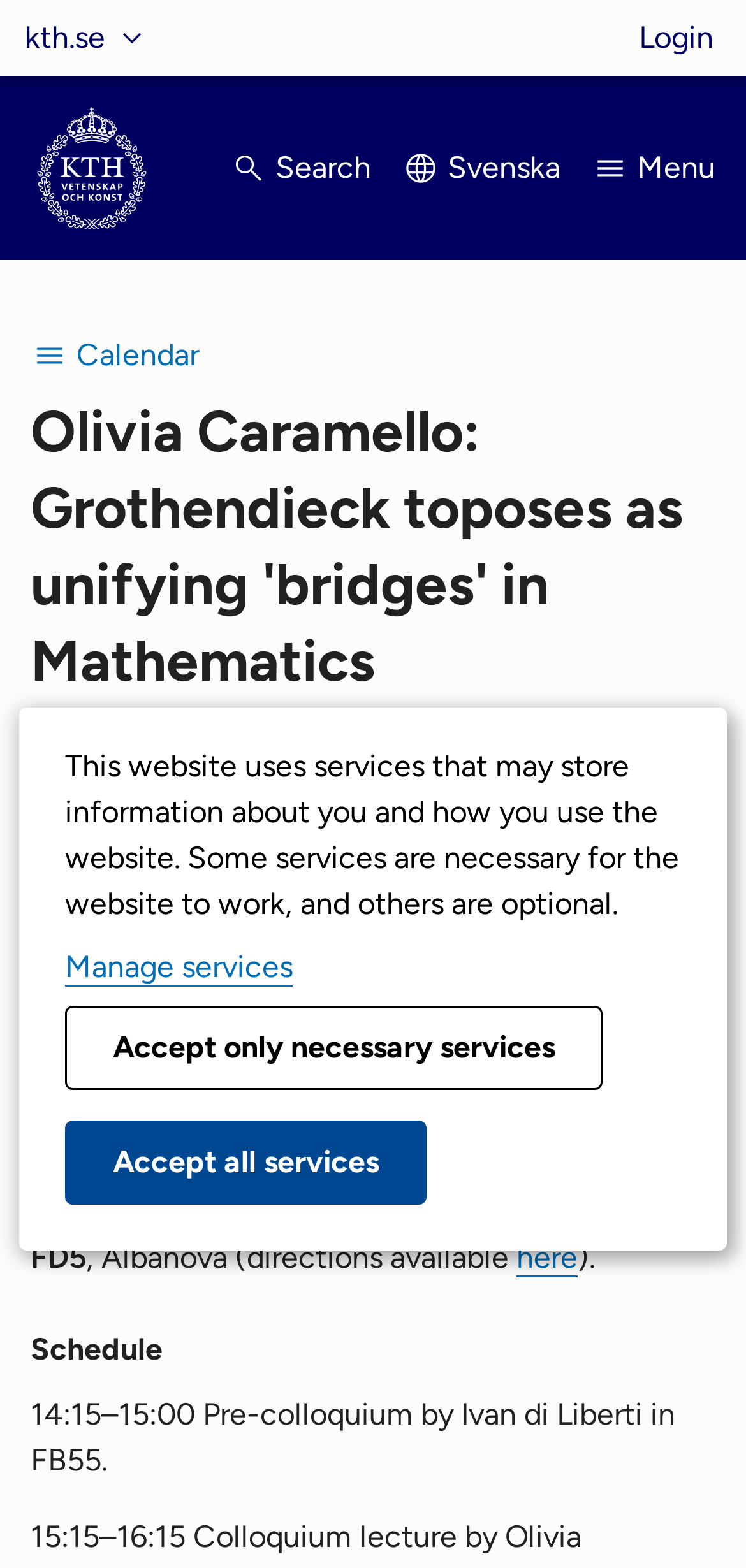Give a succinct answer to this question in a single word or phrase: 
What is the pre-colloquium schedule?

14:15–15:00 Pre-colloquium by Ivan di Liberti in FB55